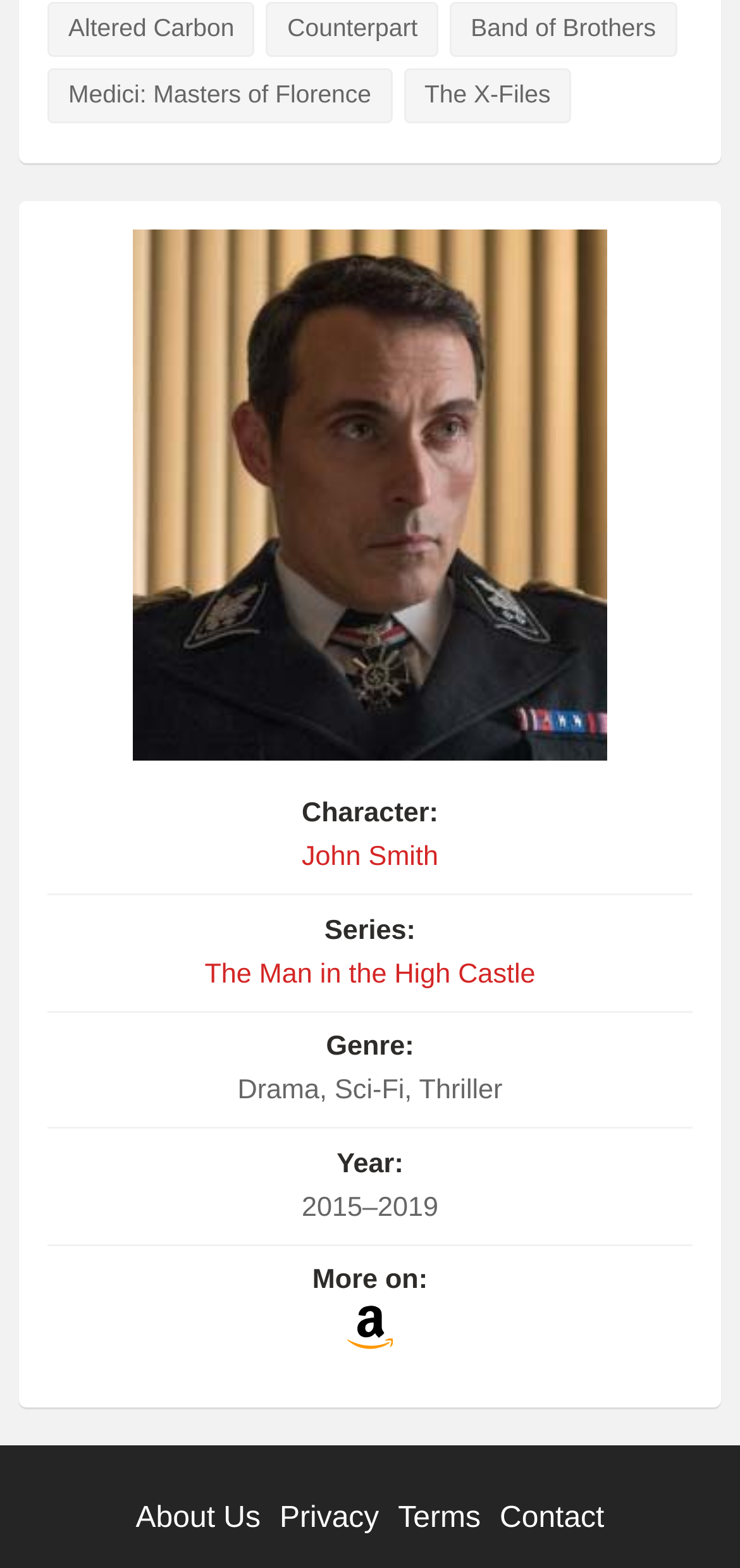Refer to the image and provide a thorough answer to this question:
What is the name of the series?

The name of the series can be found in the link 'The Man in the High Castle' which is below the 'Series:' label.